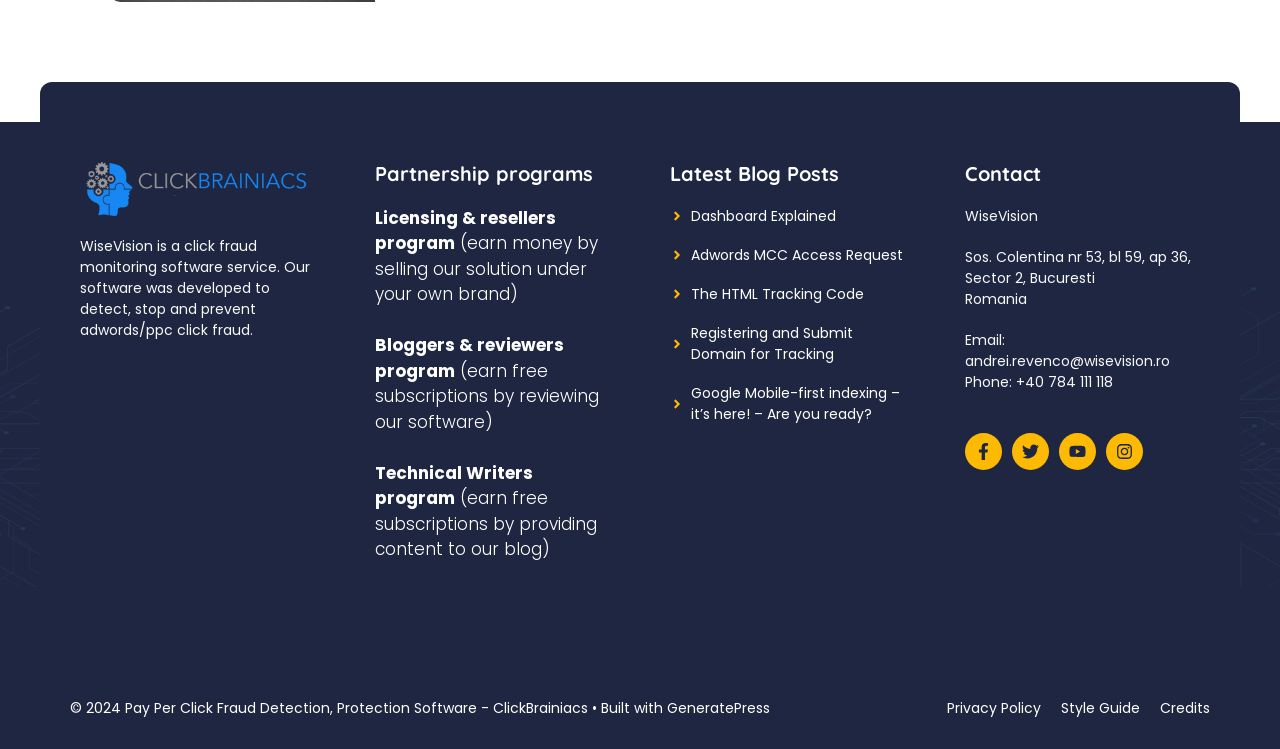Determine the coordinates of the bounding box that should be clicked to complete the instruction: "View more posts from this category". The coordinates should be represented by four float numbers between 0 and 1: [left, top, right, bottom].

None